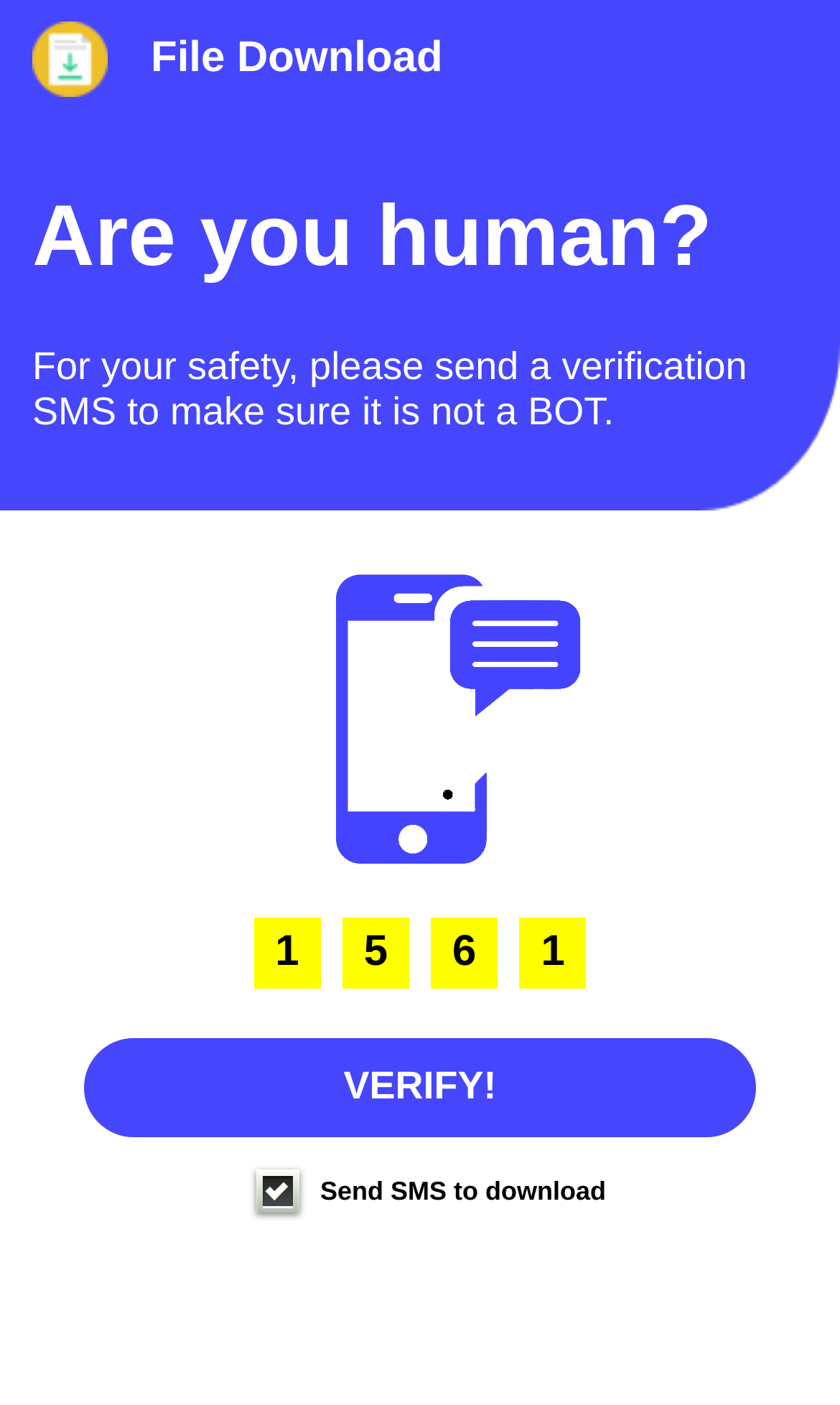Based on what you see in the screenshot, provide a thorough answer to this question: What is the action triggered by the 'VERIFY!' button?

The 'VERIFY!' button is likely to trigger the action of sending an SMS to download a file, as suggested by the nearby StaticText element 'Send SMS to download'.